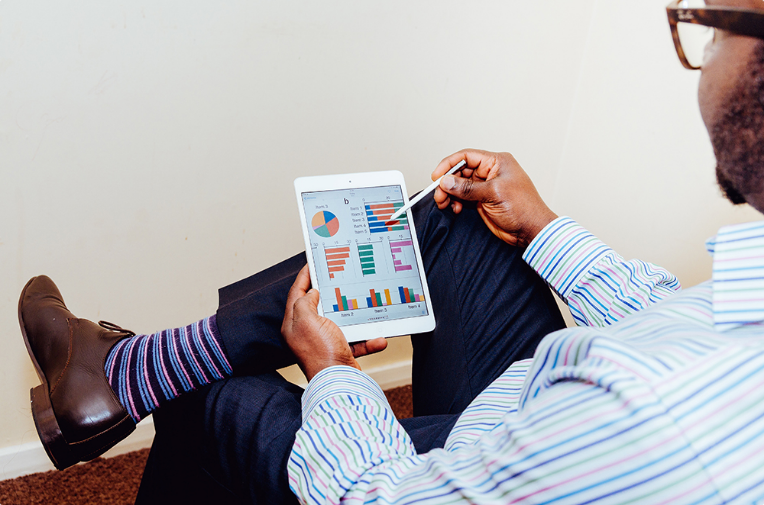What is the dominant color of the dress shirt?
Answer with a single word or phrase, using the screenshot for reference.

Light blue